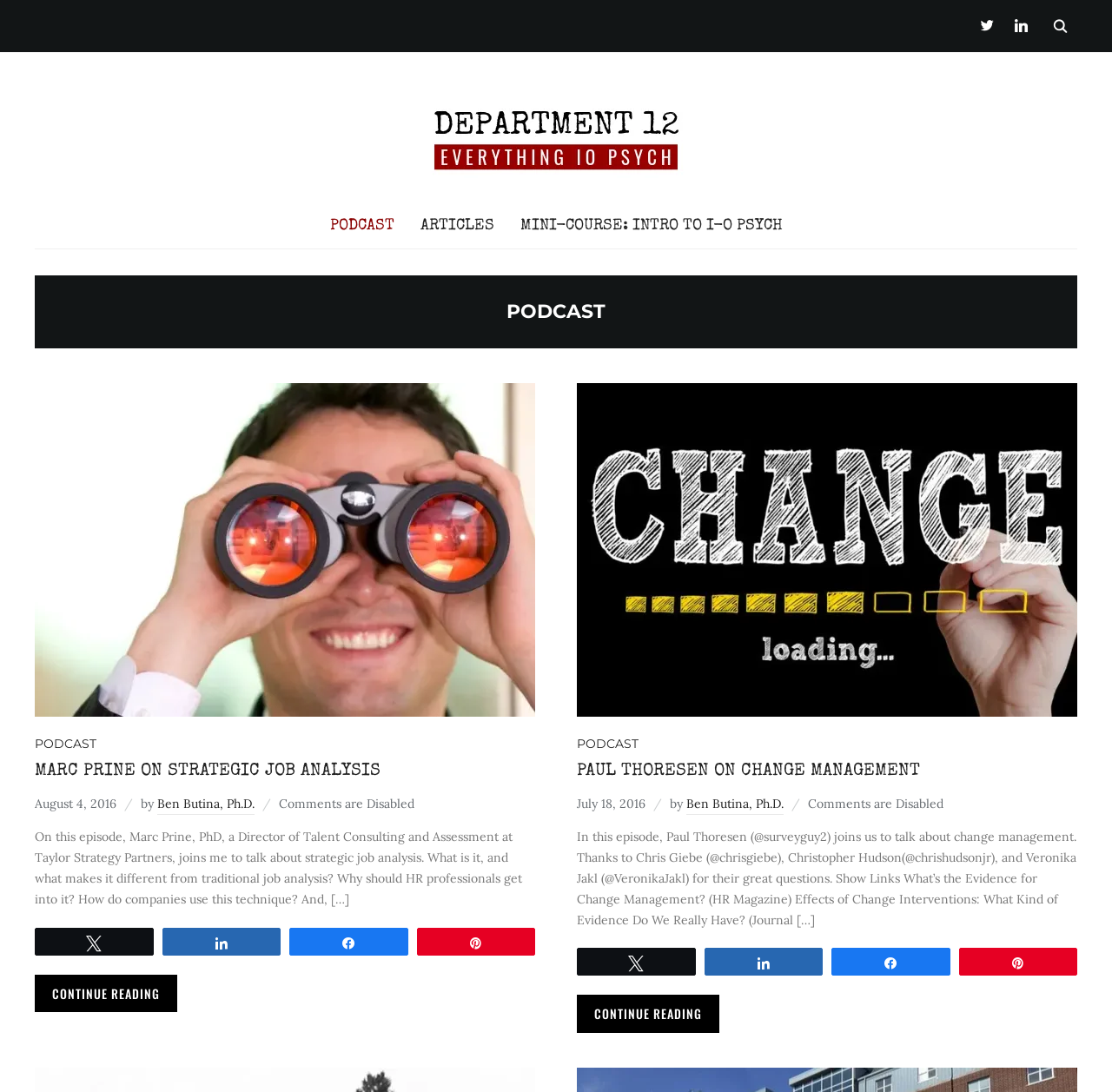Look at the image and give a detailed response to the following question: How many podcast episodes are displayed on this page?

There are two article elements, each containing a podcast episode, located at coordinates [0.031, 0.351, 0.481, 0.927] and [0.519, 0.351, 0.969, 0.946] respectively.